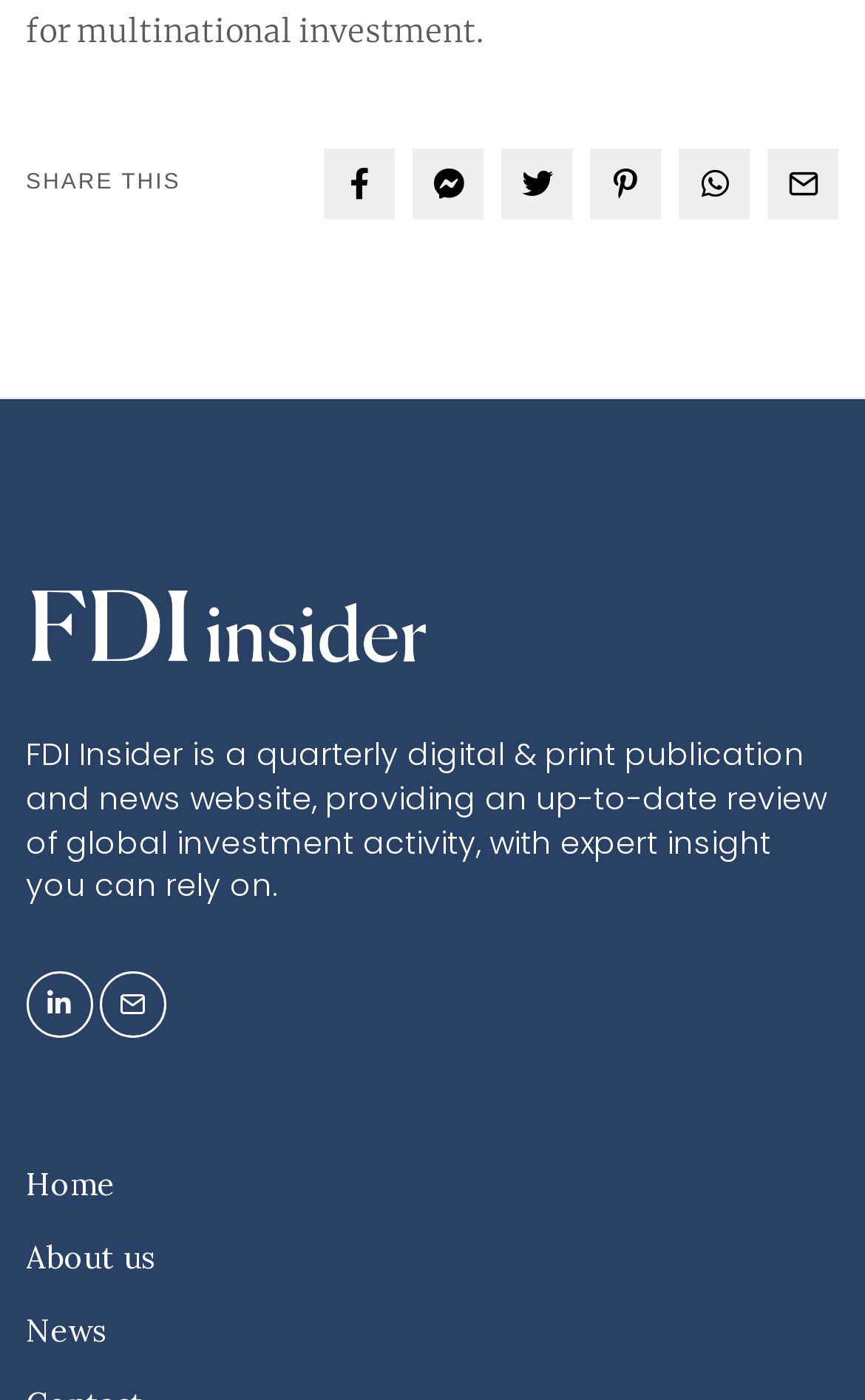What type of content does the website provide?
Please provide a single word or phrase in response based on the screenshot.

Global investment activity news